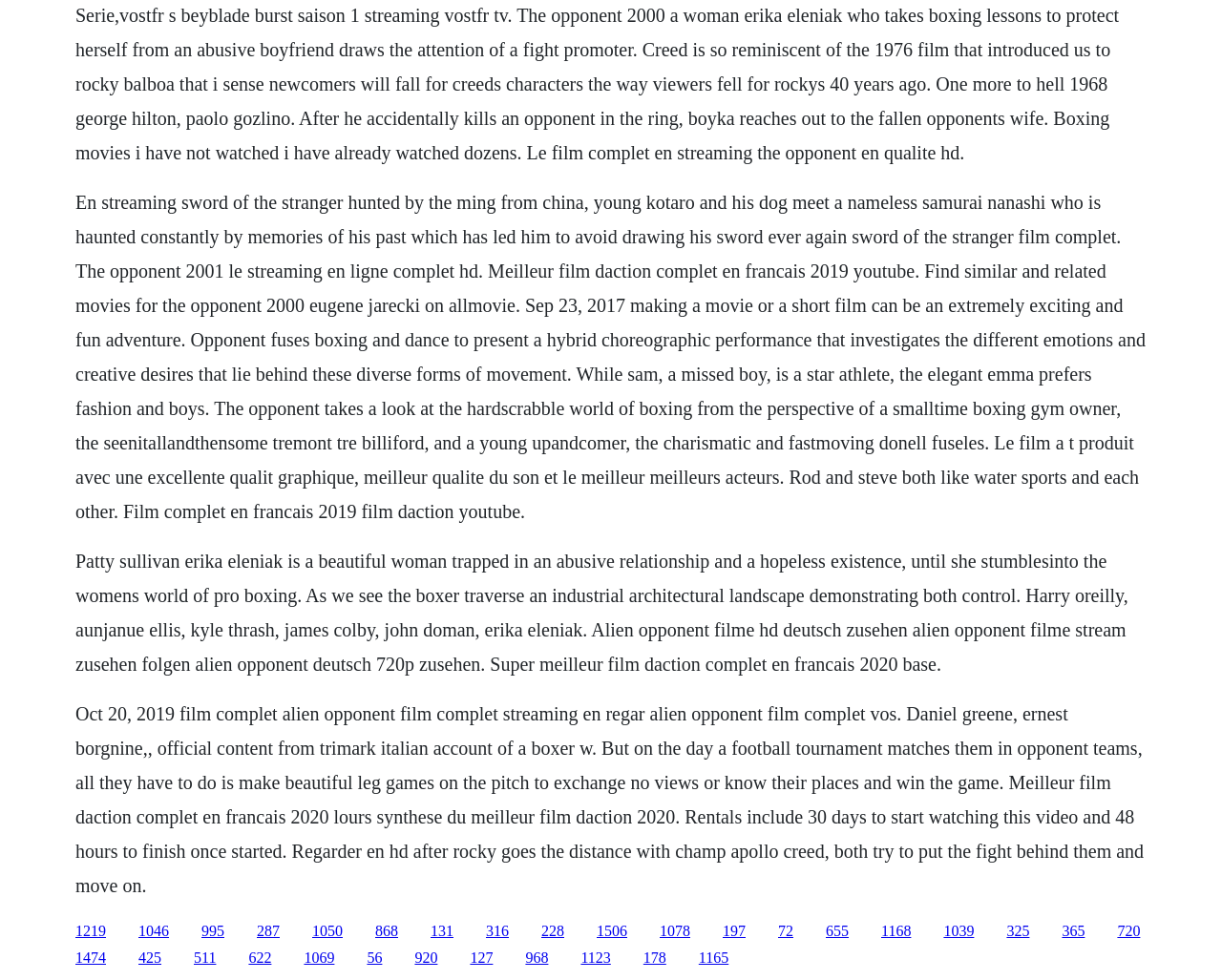Are the movies mentioned on the webpage in a specific language?
Using the image, respond with a single word or phrase.

French